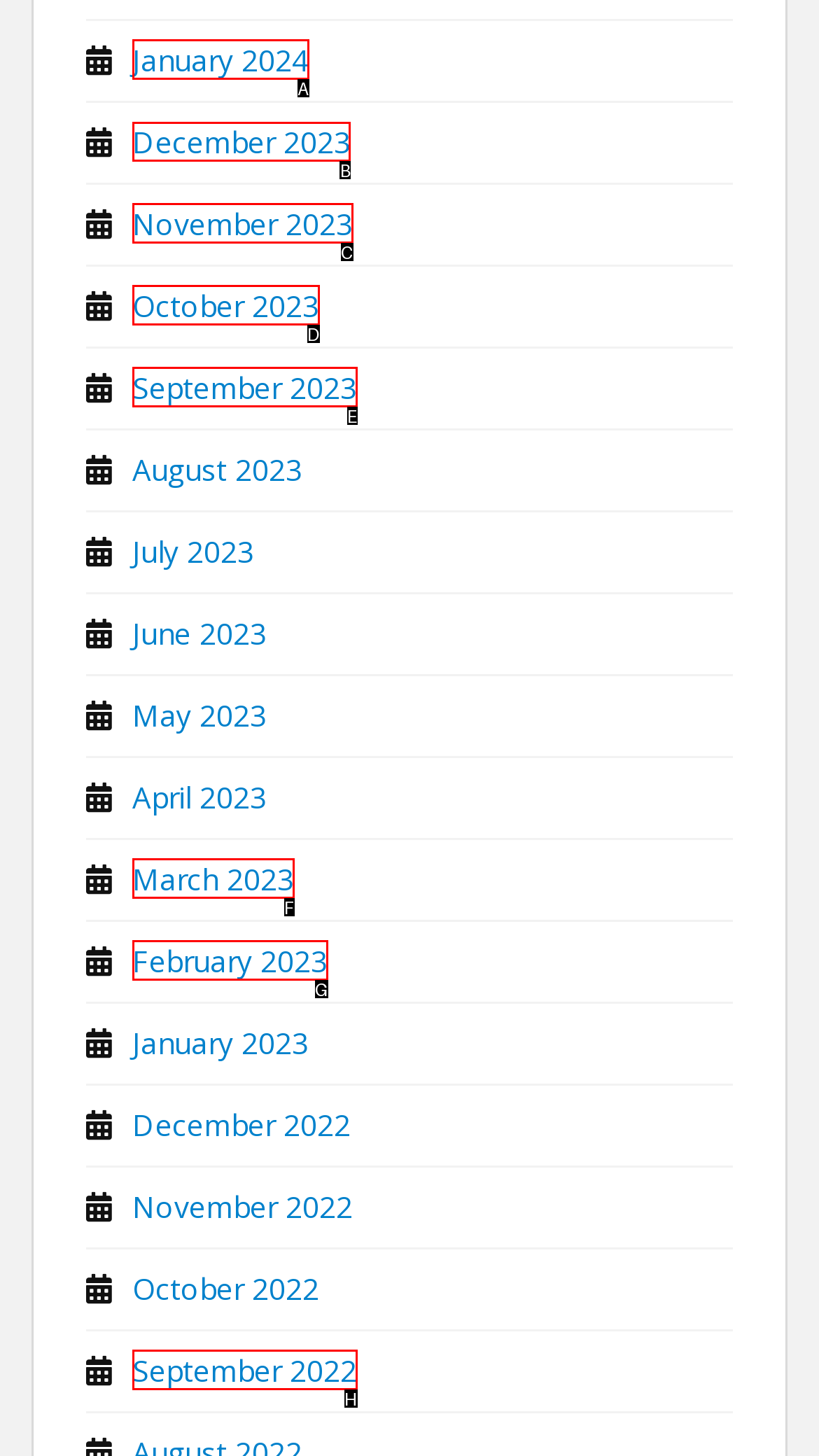From the given options, indicate the letter that corresponds to the action needed to complete this task: Learn more about Shop Pay. Respond with only the letter.

None